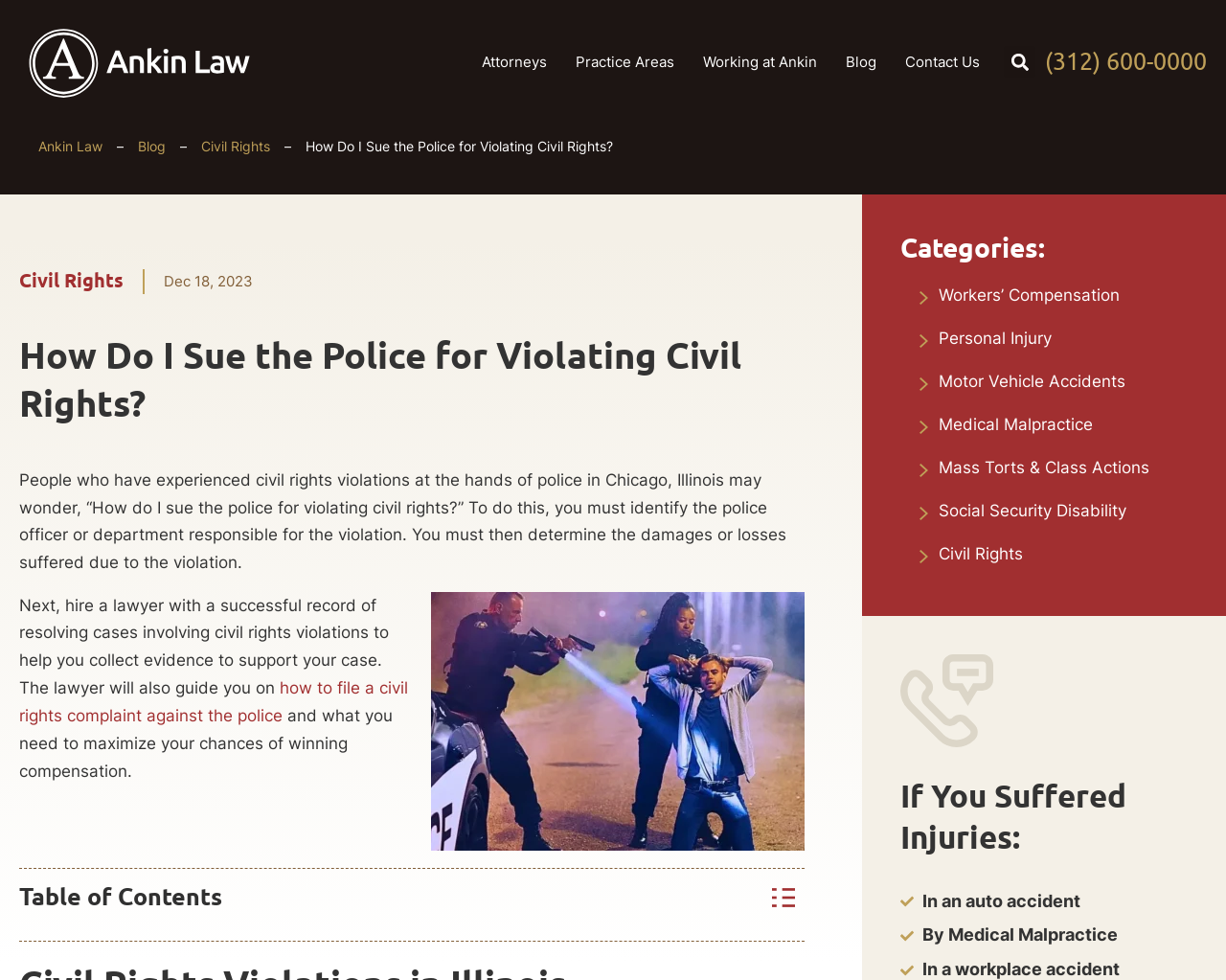Locate the bounding box coordinates of the element you need to click to accomplish the task described by this instruction: "Click on 'End of summer makeup tips'".

None